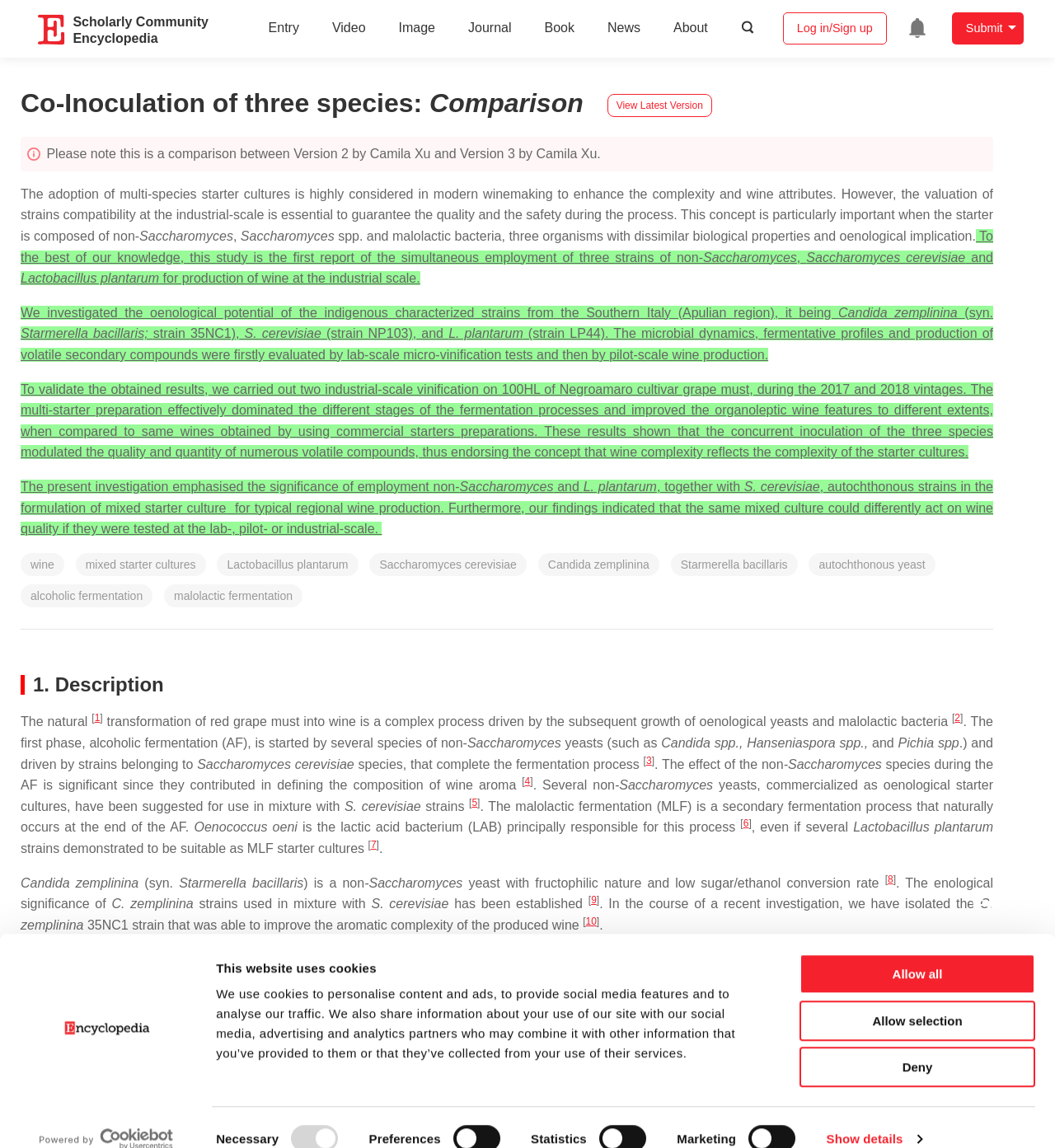Please pinpoint the bounding box coordinates for the region I should click to adhere to this instruction: "Submit".

[0.902, 0.011, 0.97, 0.039]